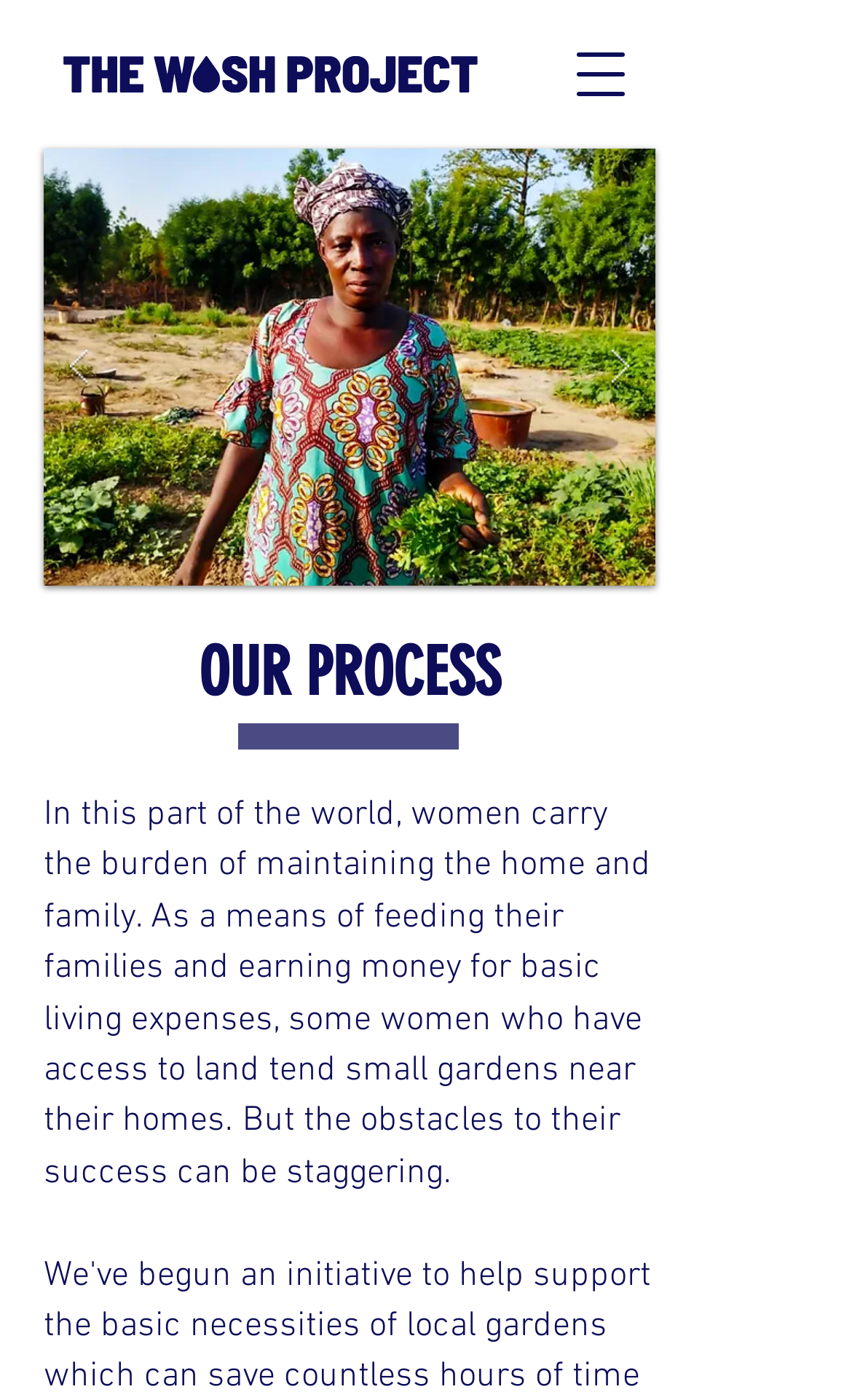Use a single word or phrase to respond to the question:
What is the role of women in this part of the world?

Maintaining home and family